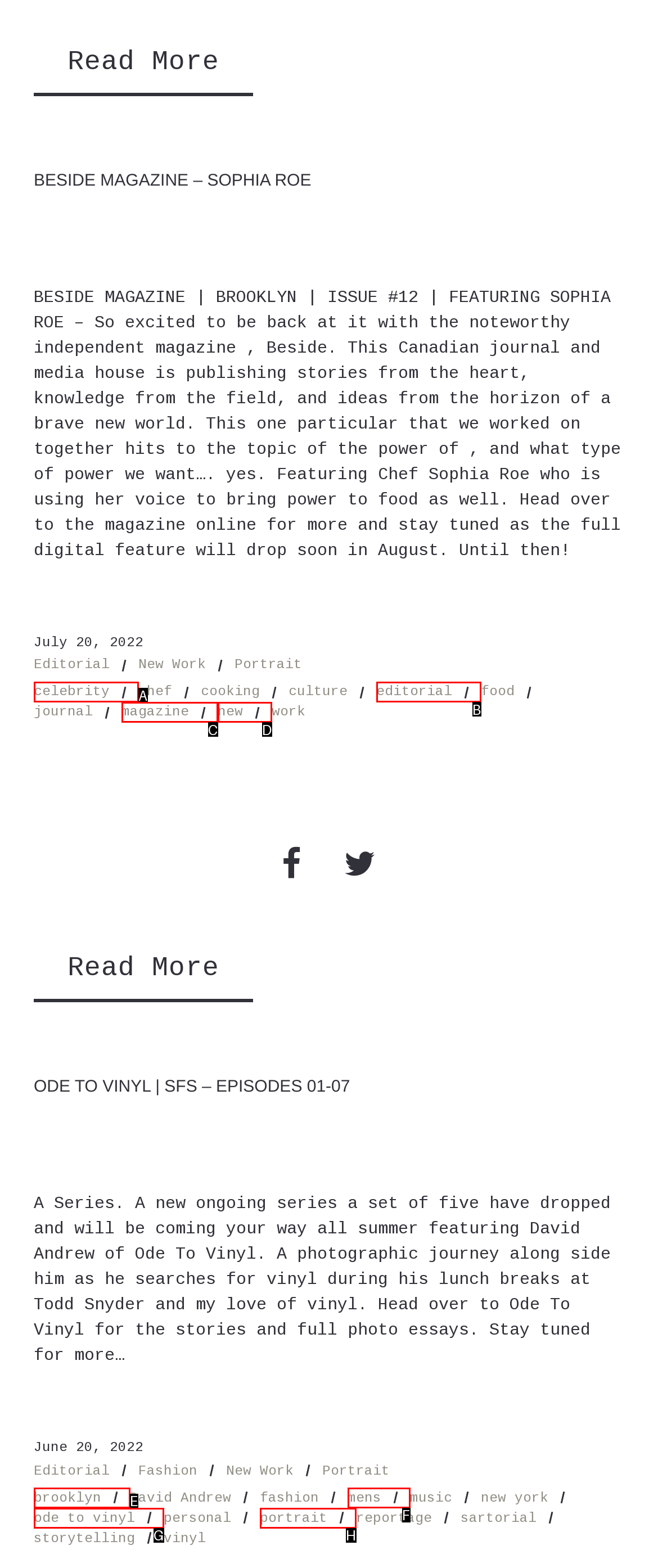Determine which option matches the element description: ode to vinyl
Reply with the letter of the appropriate option from the options provided.

G